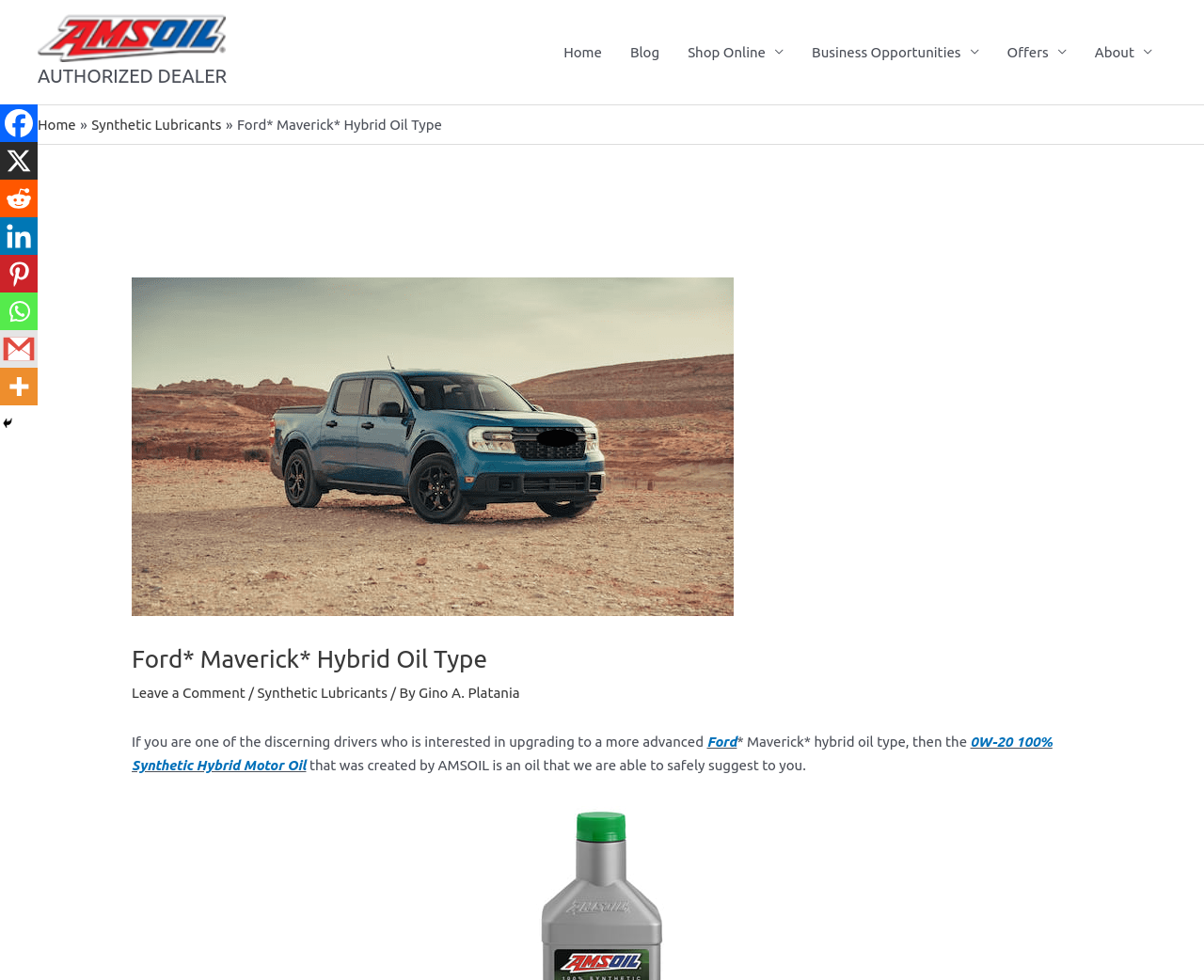Extract the bounding box coordinates for the UI element described by the text: "aria-label="Facebook" title="Facebook"". The coordinates should be in the form of [left, top, right, bottom] with values between 0 and 1.

[0.0, 0.107, 0.031, 0.145]